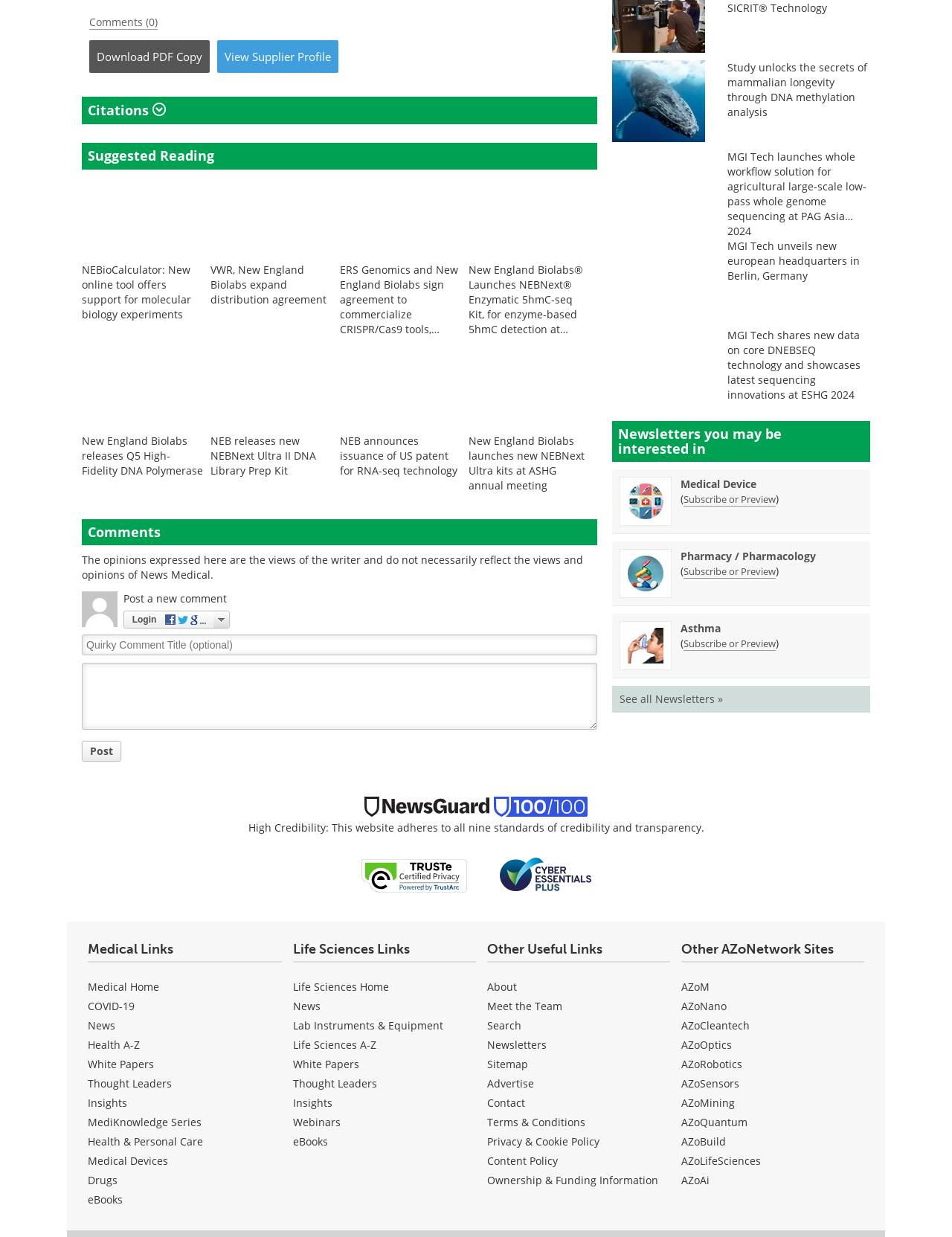Provide a short, one-word or phrase answer to the question below:
What is the title of the first heading?

Citations